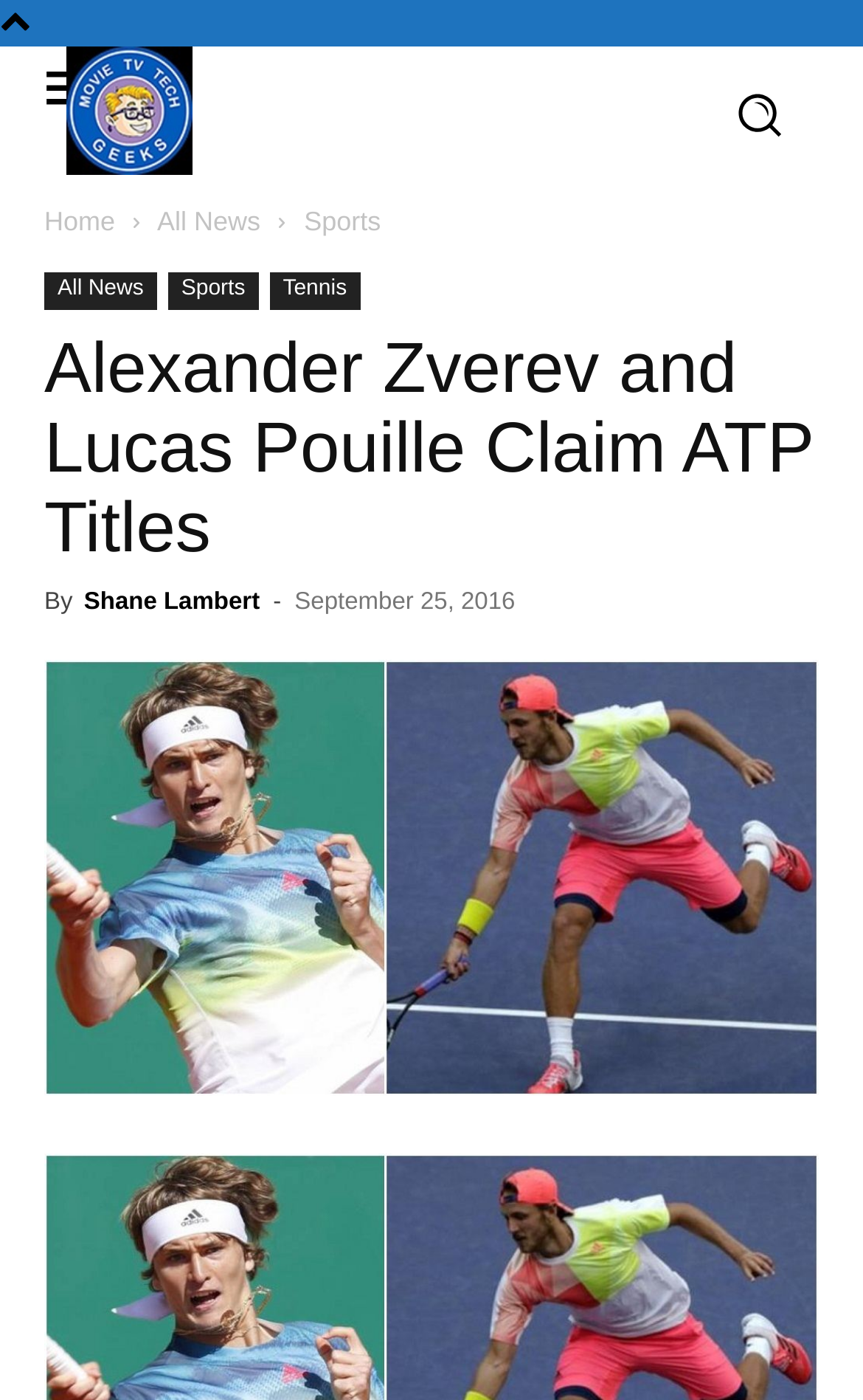Can you determine the bounding box coordinates of the area that needs to be clicked to fulfill the following instruction: "Click the 'Movie TV Tech Geeks News Logo' link"?

[0.078, 0.033, 0.395, 0.125]